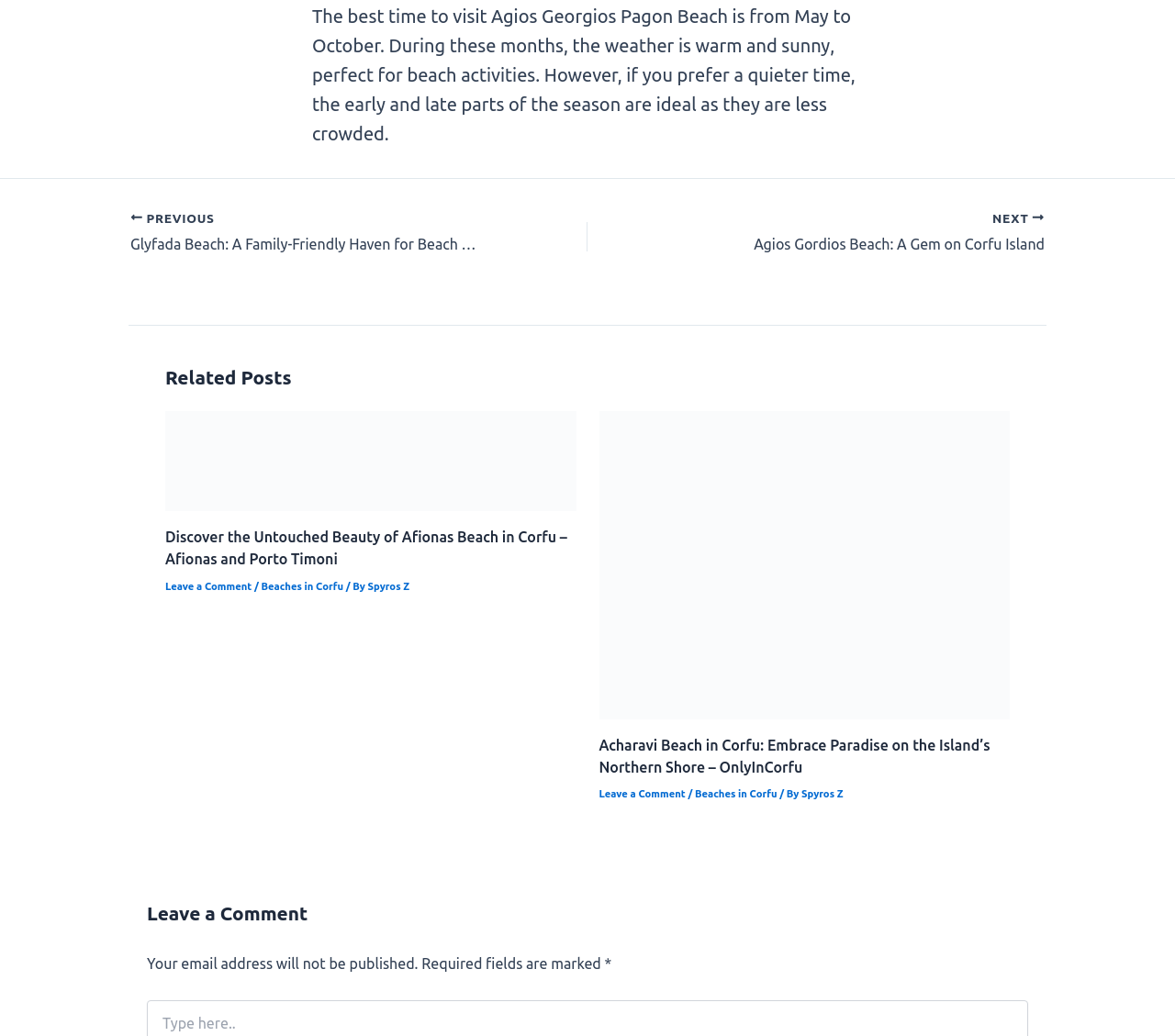Determine the bounding box coordinates of the clickable element necessary to fulfill the instruction: "Read more about Agios Gordios Beach". Provide the coordinates as four float numbers within the 0 to 1 range, i.e., [left, top, right, bottom].

[0.577, 0.203, 0.889, 0.248]